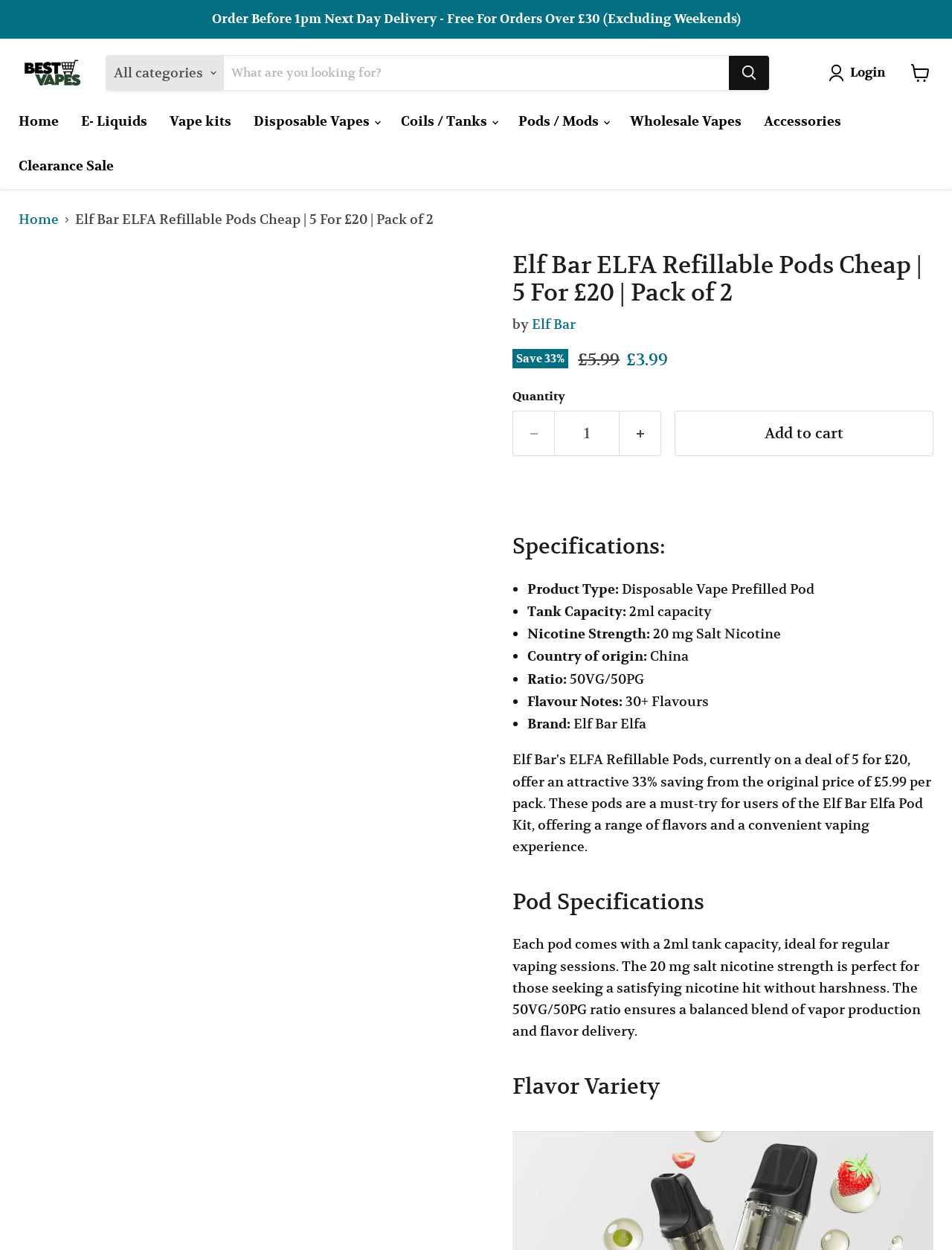Find the bounding box coordinates for the area that must be clicked to perform this action: "explore devotionals".

None